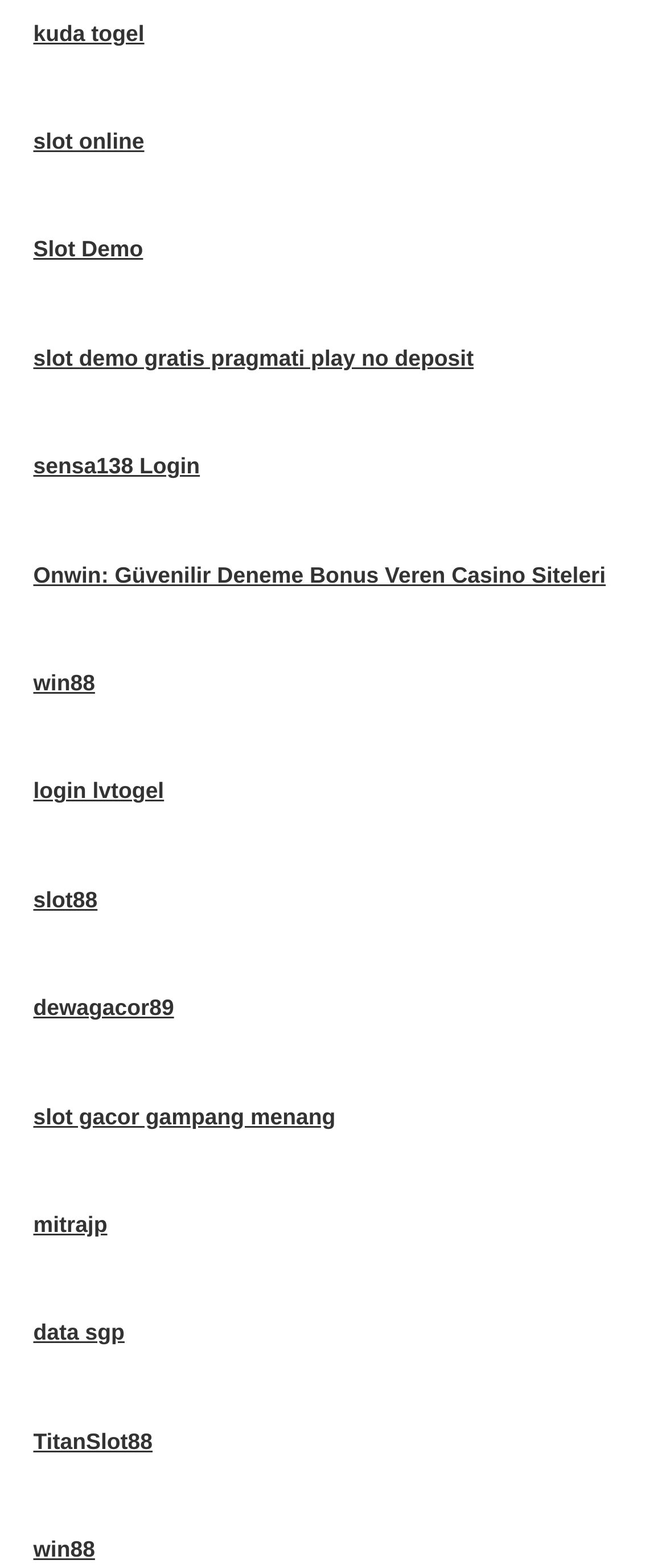Please identify the coordinates of the bounding box that should be clicked to fulfill this instruction: "check out win88".

[0.05, 0.427, 0.143, 0.444]